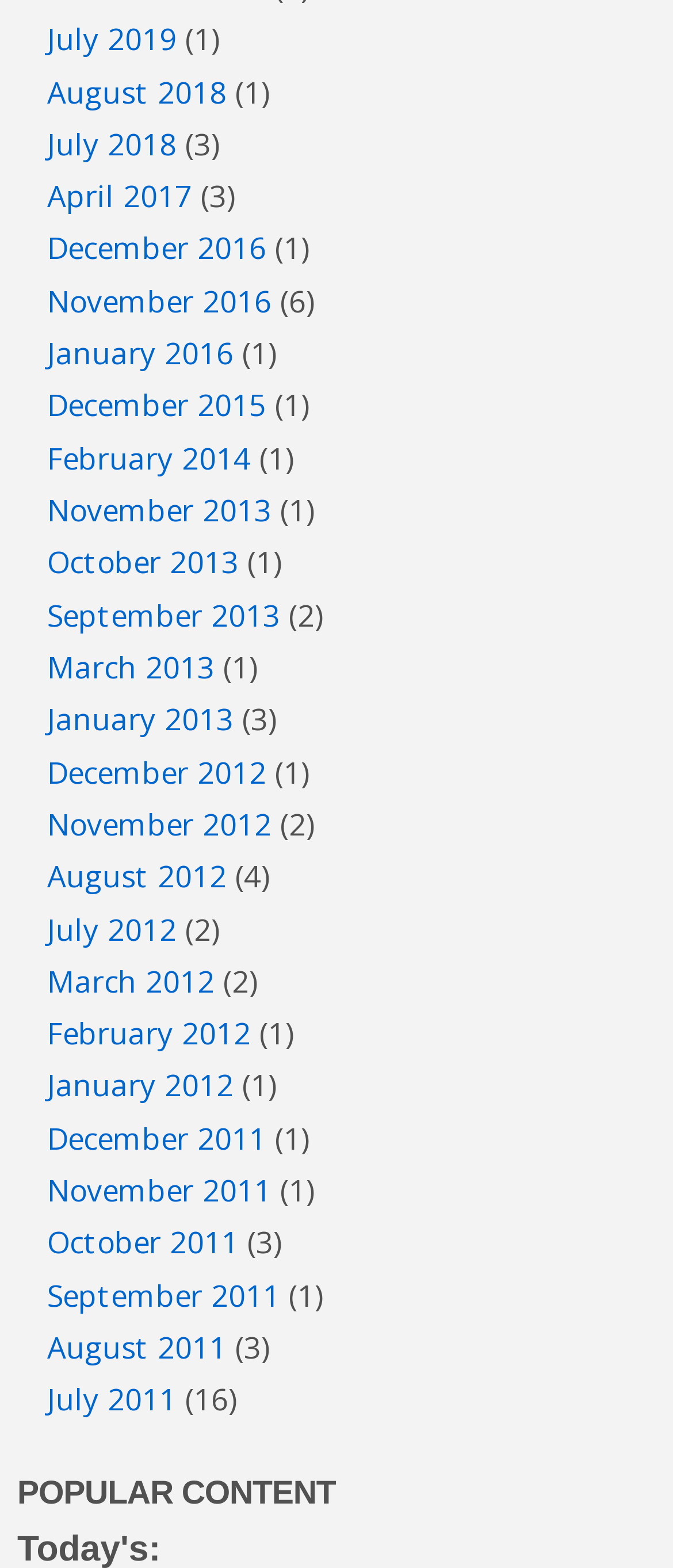For the following element description, predict the bounding box coordinates in the format (top-left x, top-left y, bottom-right x, bottom-right y). All values should be floating point numbers between 0 and 1. Description: January 2012

[0.07, 0.679, 0.347, 0.705]